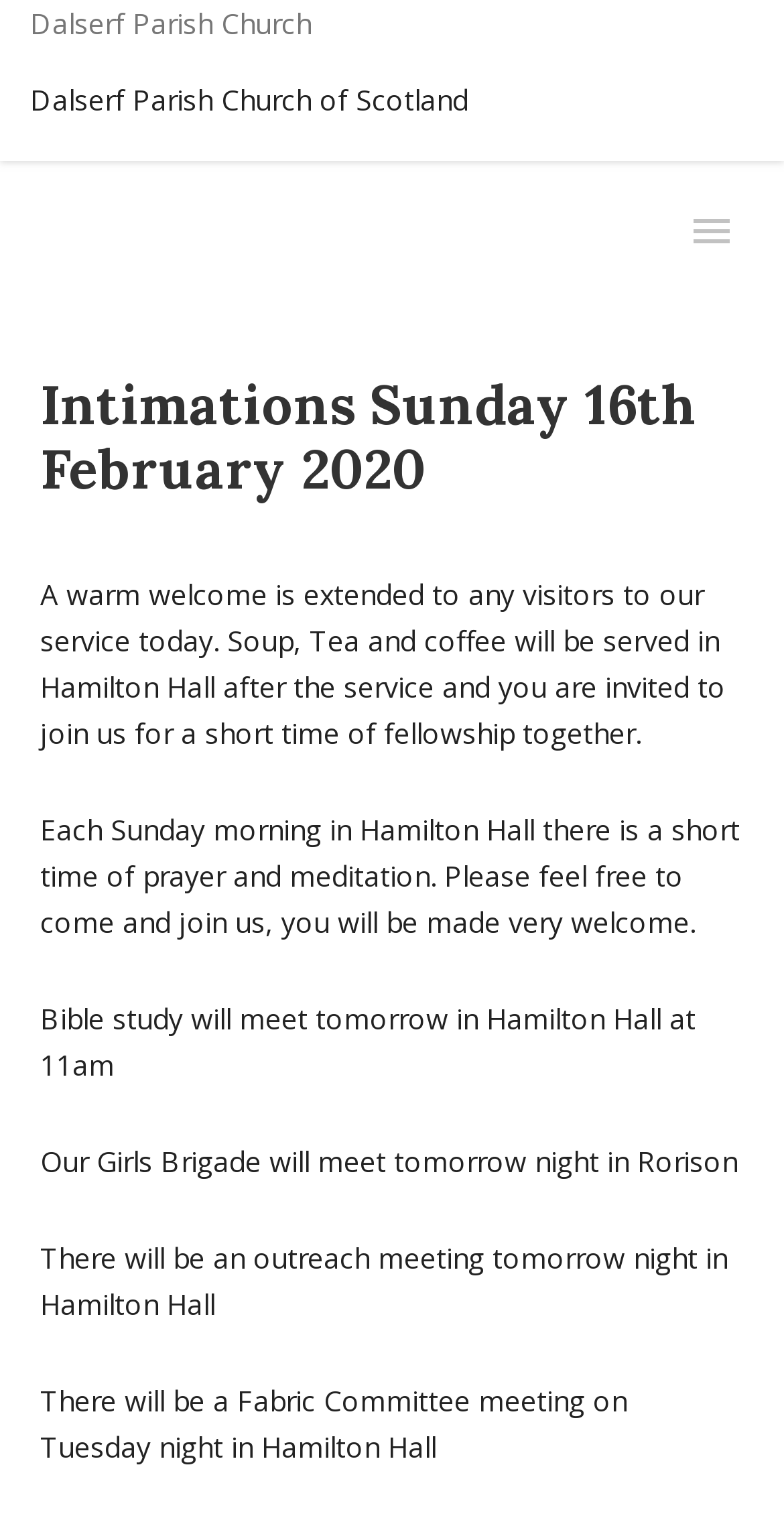Where does the Girls Brigade meet?
Using the visual information, reply with a single word or short phrase.

Rorison